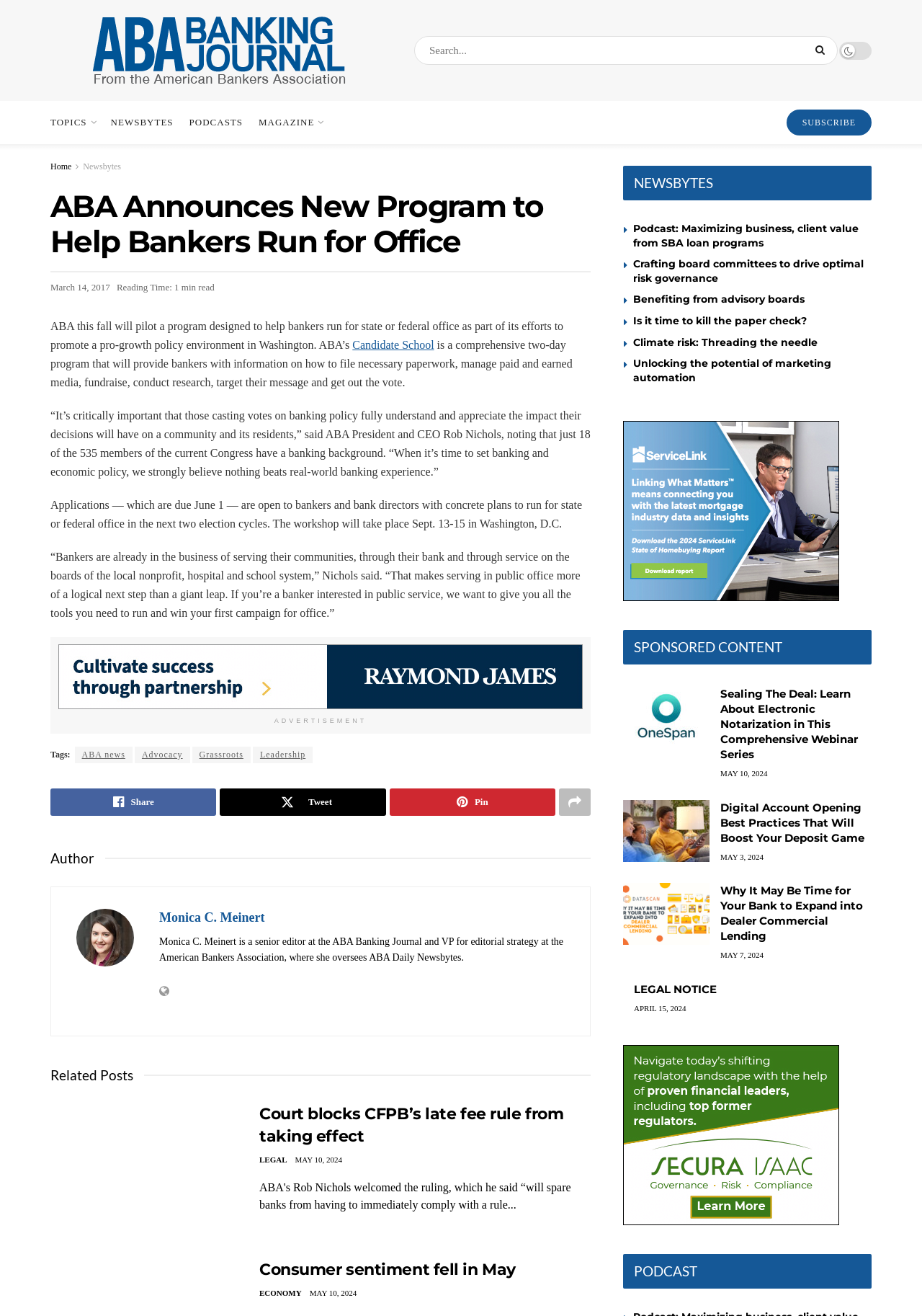Identify the coordinates of the bounding box for the element that must be clicked to accomplish the instruction: "Search for something".

[0.449, 0.027, 0.909, 0.049]